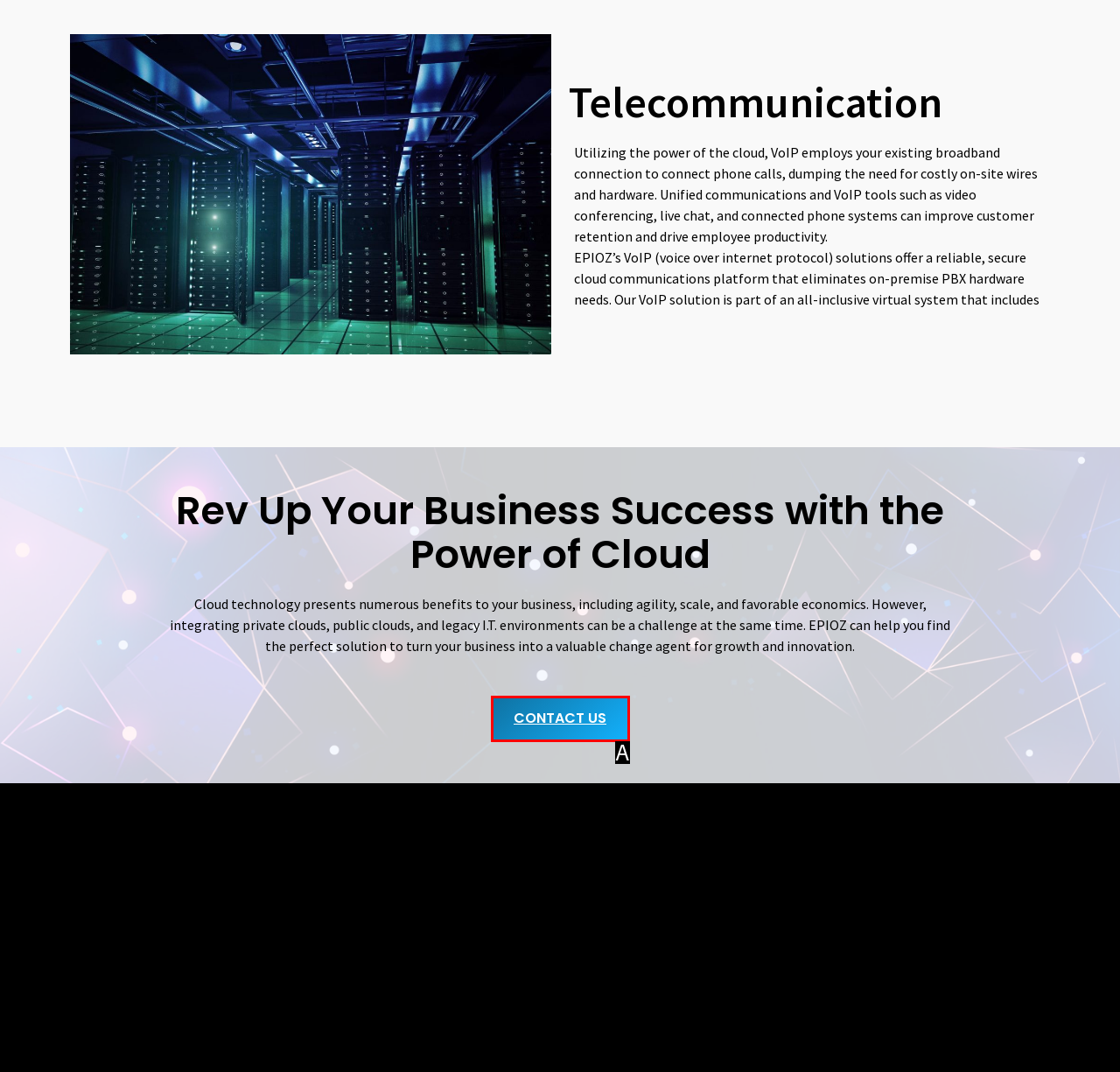Match the description: CONTACT US to the appropriate HTML element. Respond with the letter of your selected option.

A